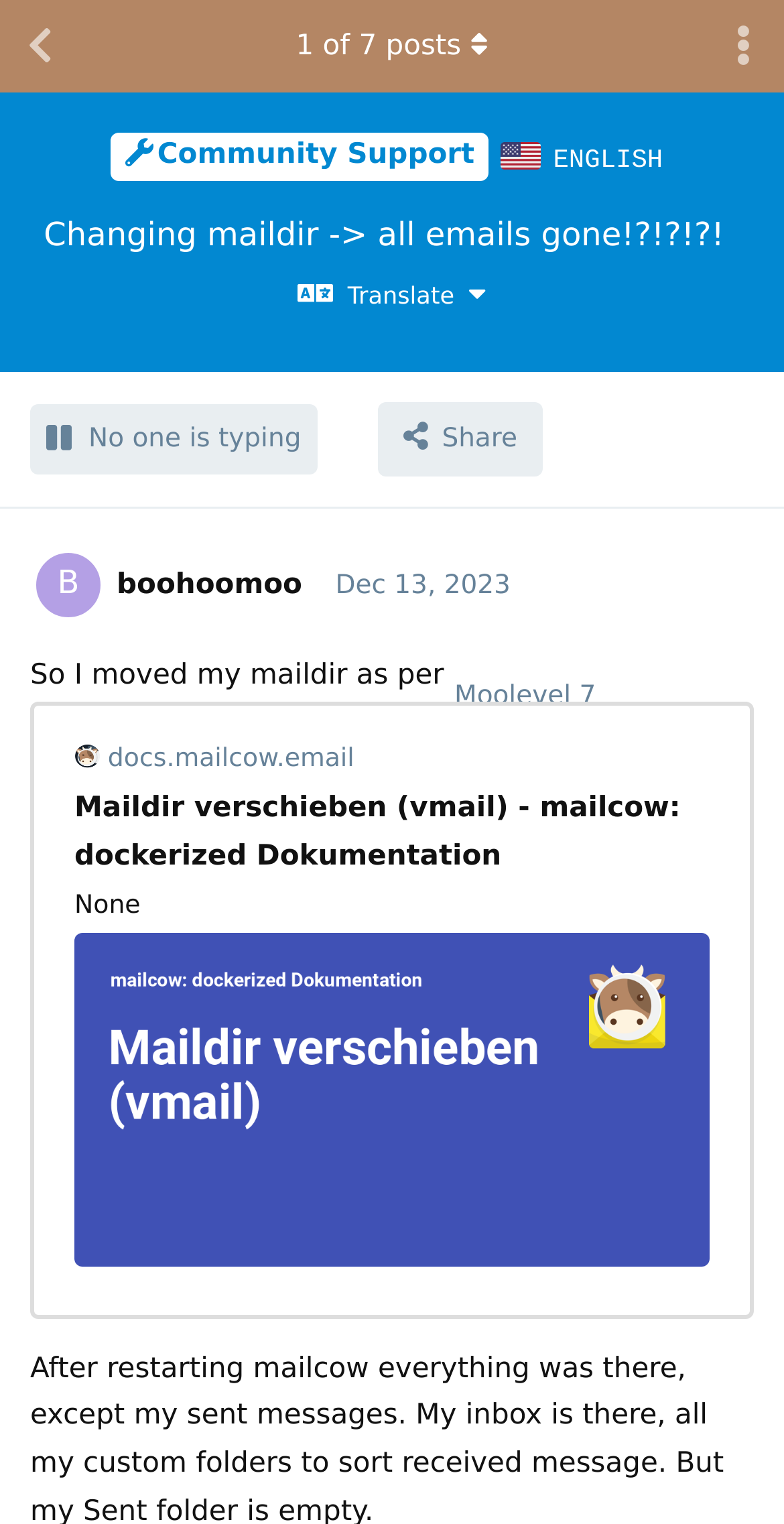Please provide the bounding box coordinate of the region that matches the element description: Dec 13, 2023. Coordinates should be in the format (top-left x, top-left y, bottom-right x, bottom-right y) and all values should be between 0 and 1.

[0.428, 0.374, 0.651, 0.394]